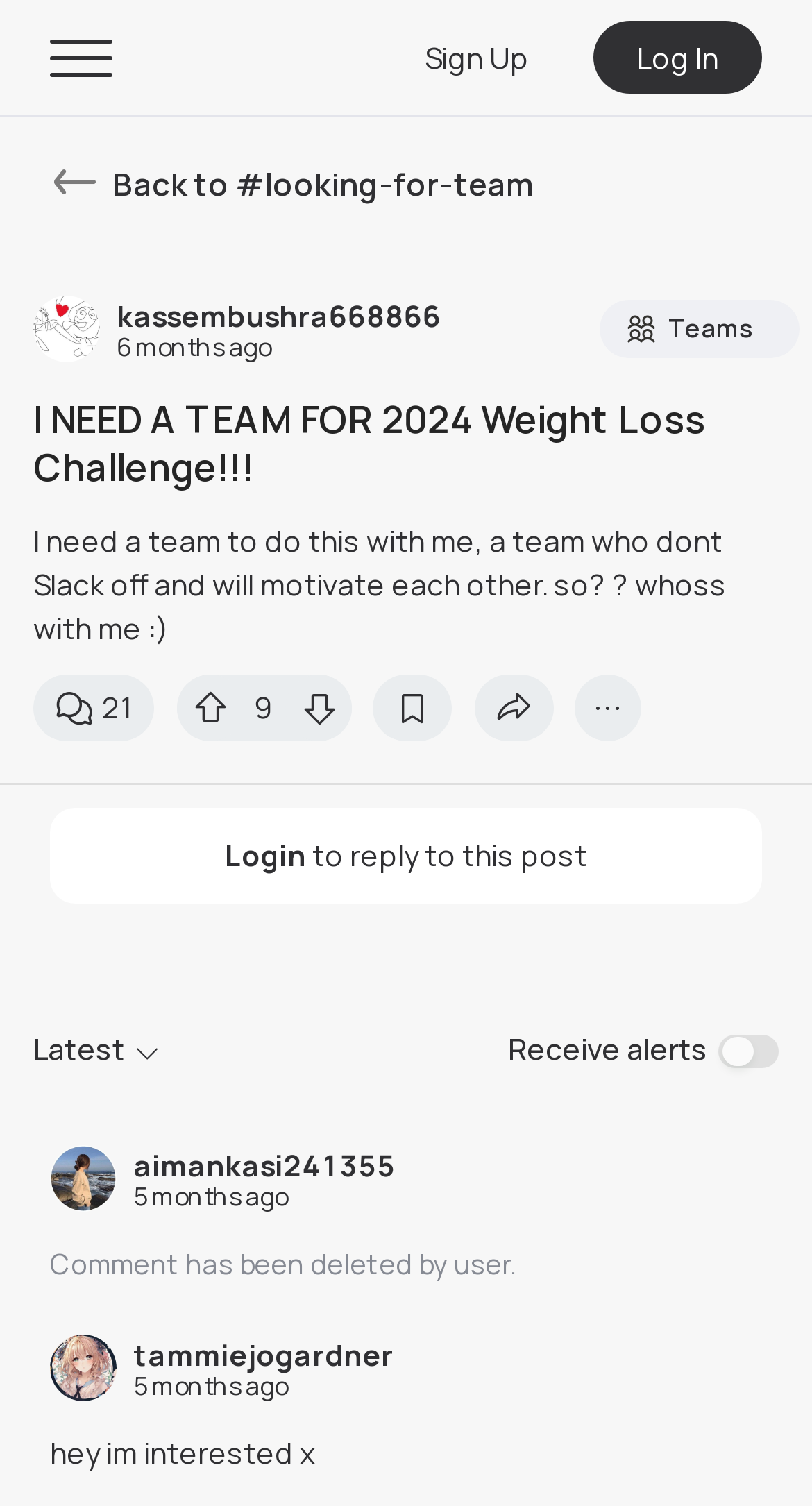Offer an in-depth caption of the entire webpage.

This webpage appears to be a community forum or social media platform focused on fitness and weight loss, specifically a post about finding a team for a 2024 weight loss challenge. 

At the top of the page, there is a navigation menu with links to different sections of the website, including "Home", "Programs", "Workout Videos", "Recipes", "Community", "Store", and "About". 

Below the navigation menu, there is a prominent heading that reads "I NEED A TEAM FOR 2024 Weight Loss Challenge!!!". This is followed by a paragraph of text that explains the author's desire to find a team to support and motivate each other in their weight loss journey.

To the left of the heading, there is a small image, and above the paragraph of text, there is a button with a back arrow icon. 

Below the paragraph of text, there are several buttons with various icons, including a heart, a comment bubble, and a share icon. 

The page also features a series of comments and replies from other users, each with a username, timestamp, and text. Some comments have been deleted by the user. 

Throughout the page, there are several images, including a small icon for the "Teams" feature and various user avatars. 

In the top-right corner of the page, there are links to "Sign Up" and "Log In", as well as a button to log in or sign up. 

Overall, the page appears to be a social media post or forum discussion about finding a team for a weight loss challenge, with various features and functionality for users to interact with each other.